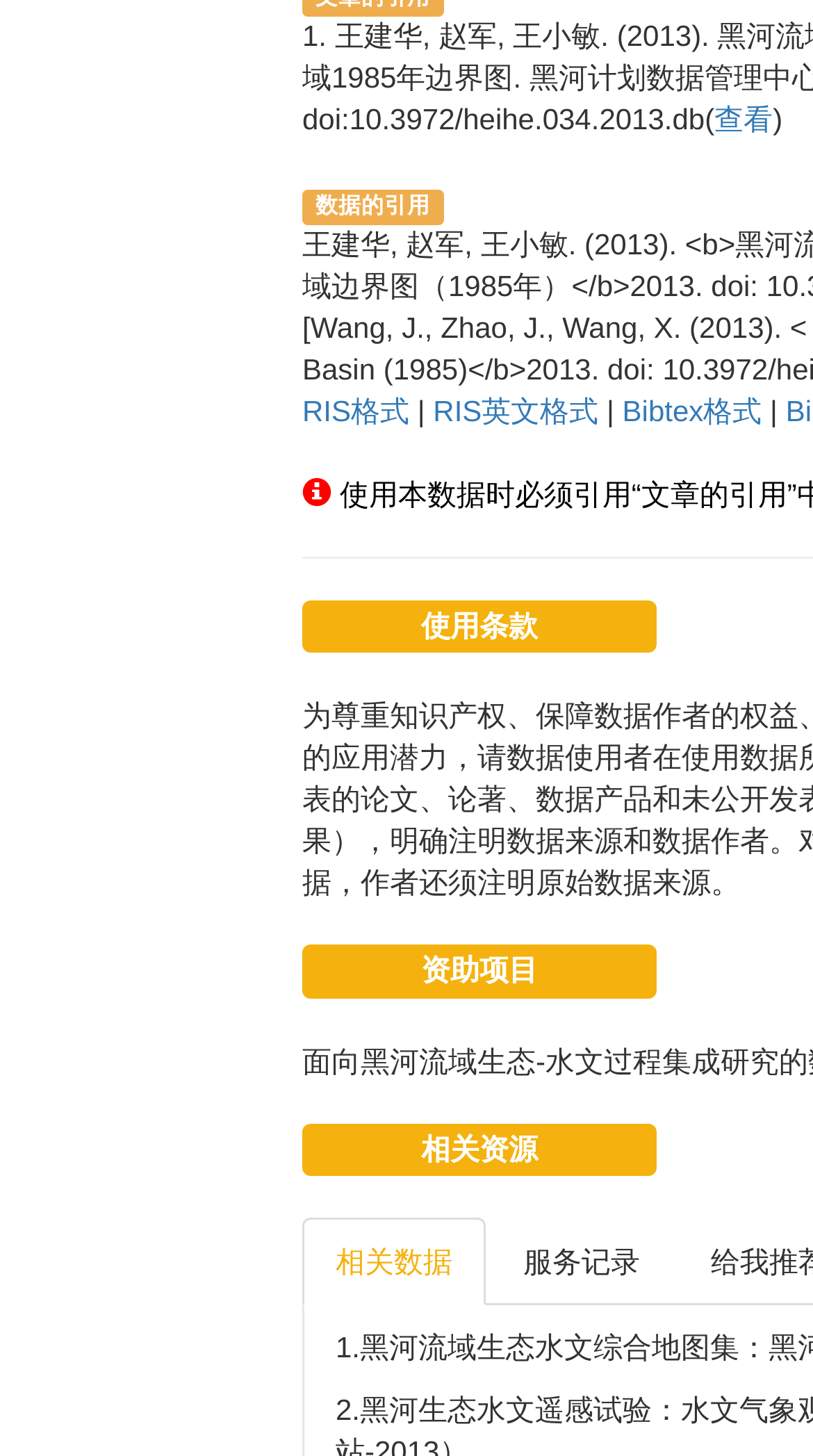Please provide a detailed answer to the question below based on the screenshot: 
What is the first reference format?

The first reference format is 'RIS格式' which is a link located at the top of the webpage, with a bounding box of [0.372, 0.27, 0.503, 0.293].